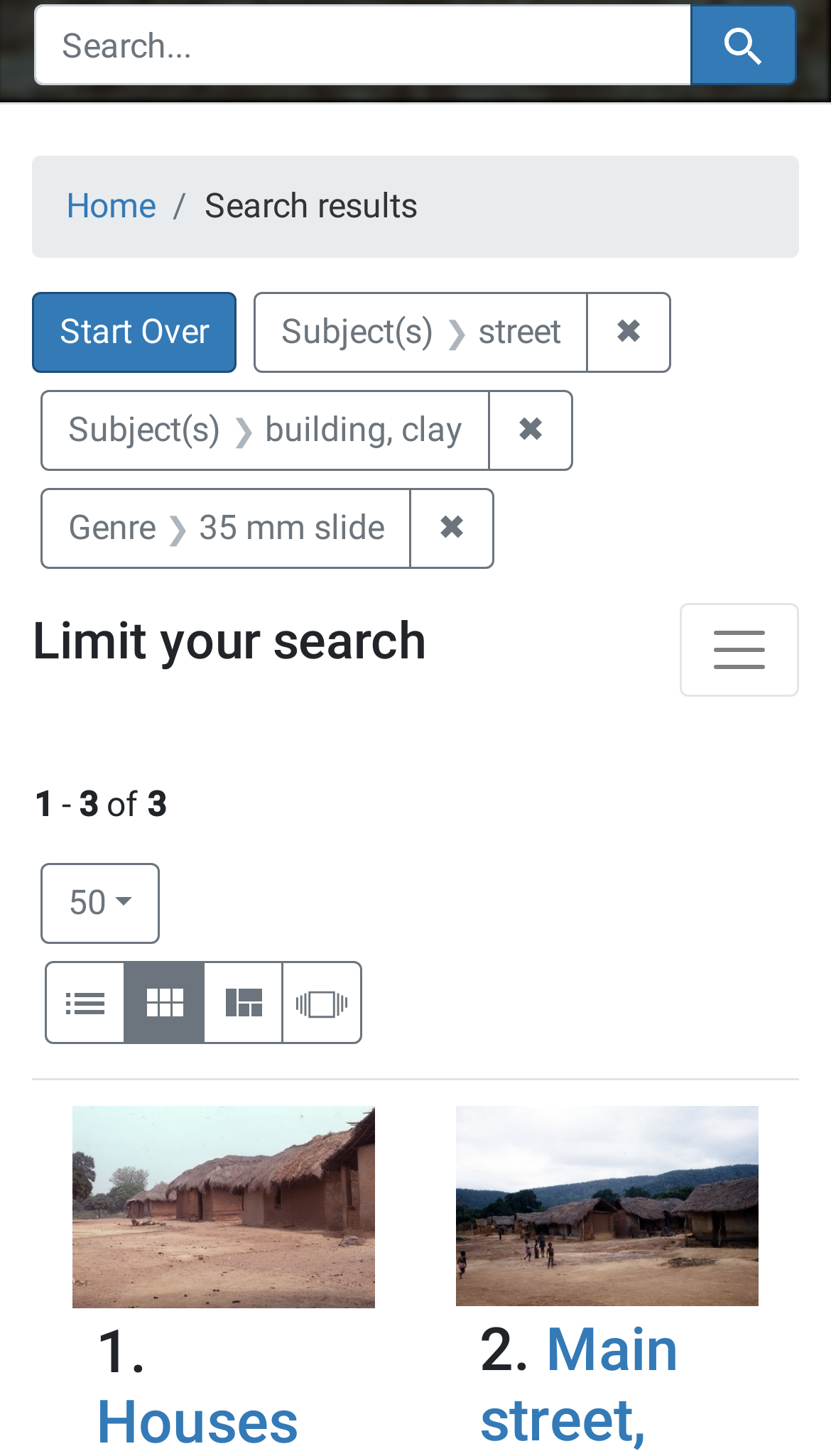Show the bounding box coordinates for the HTML element as described: "Start Over".

[0.038, 0.201, 0.285, 0.257]